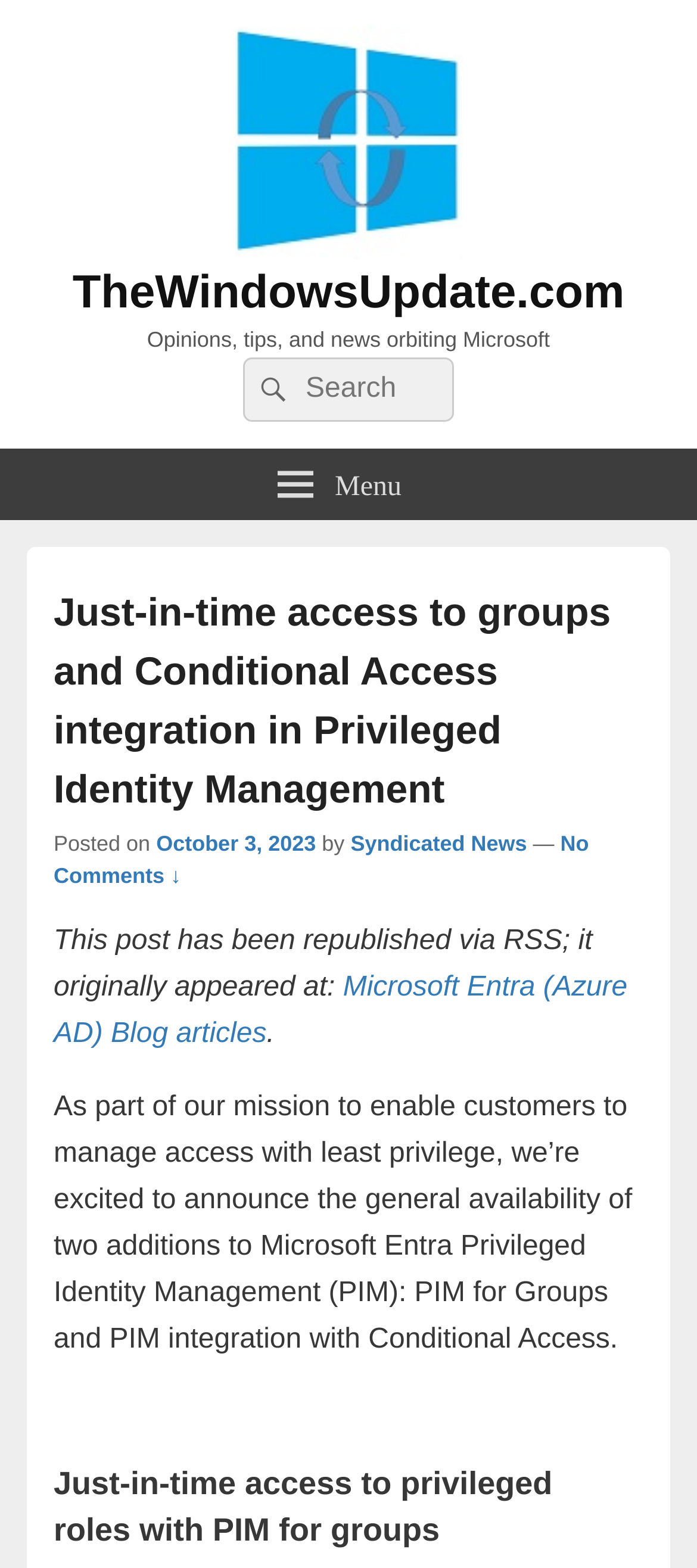Determine the bounding box coordinates of the clickable element to complete this instruction: "Discover the Drink category". Provide the coordinates in the format of four float numbers between 0 and 1, [left, top, right, bottom].

None